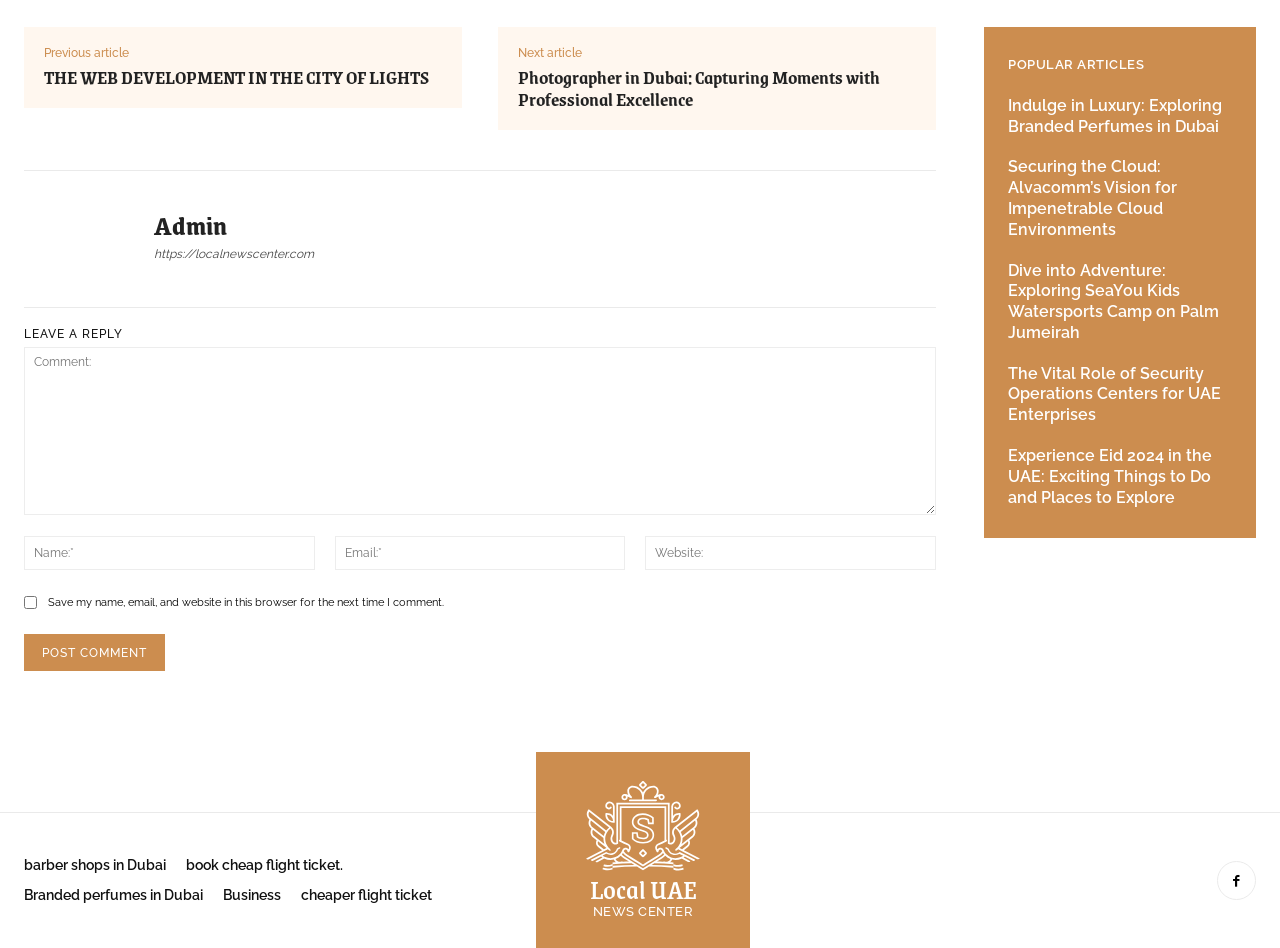Please specify the bounding box coordinates for the clickable region that will help you carry out the instruction: "Click on the 'Indulge in Luxury: Exploring Branded Perfumes in Dubai' link".

[0.788, 0.101, 0.955, 0.143]